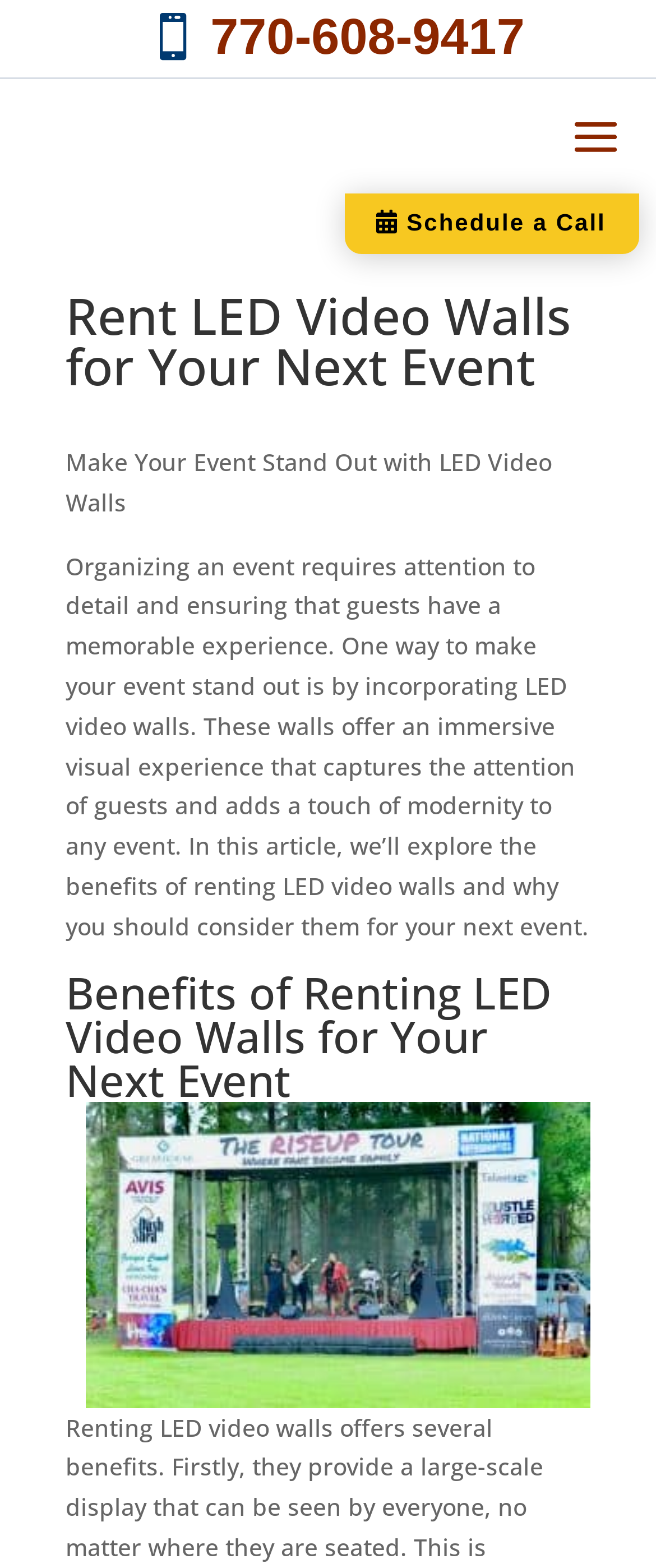Answer the following inquiry with a single word or phrase:
What can be scheduled using the link on the webpage?

A call